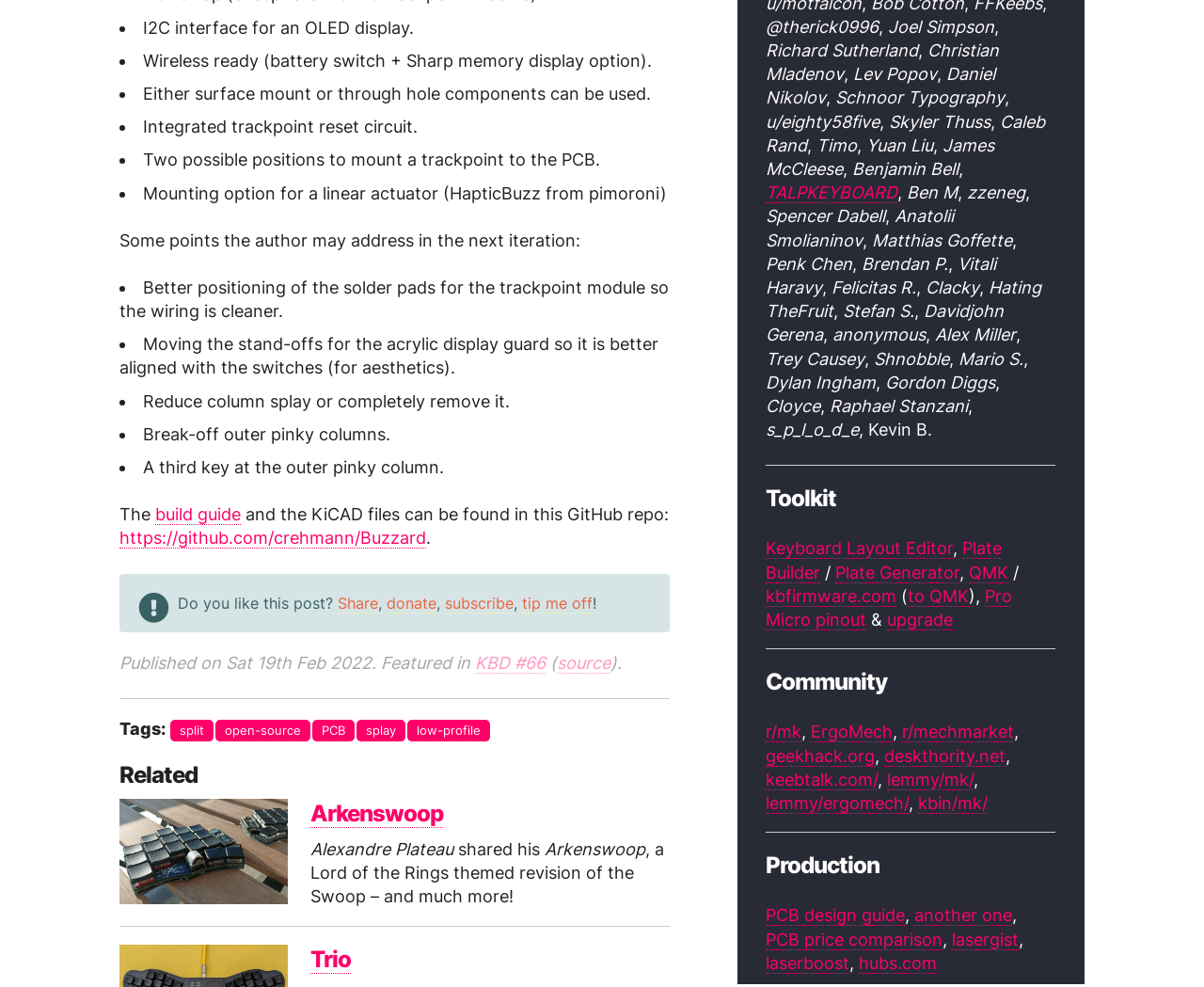Identify the bounding box coordinates for the element you need to click to achieve the following task: "Check the tags". The coordinates must be four float values ranging from 0 to 1, formatted as [left, top, right, bottom].

[0.141, 0.73, 0.177, 0.752]